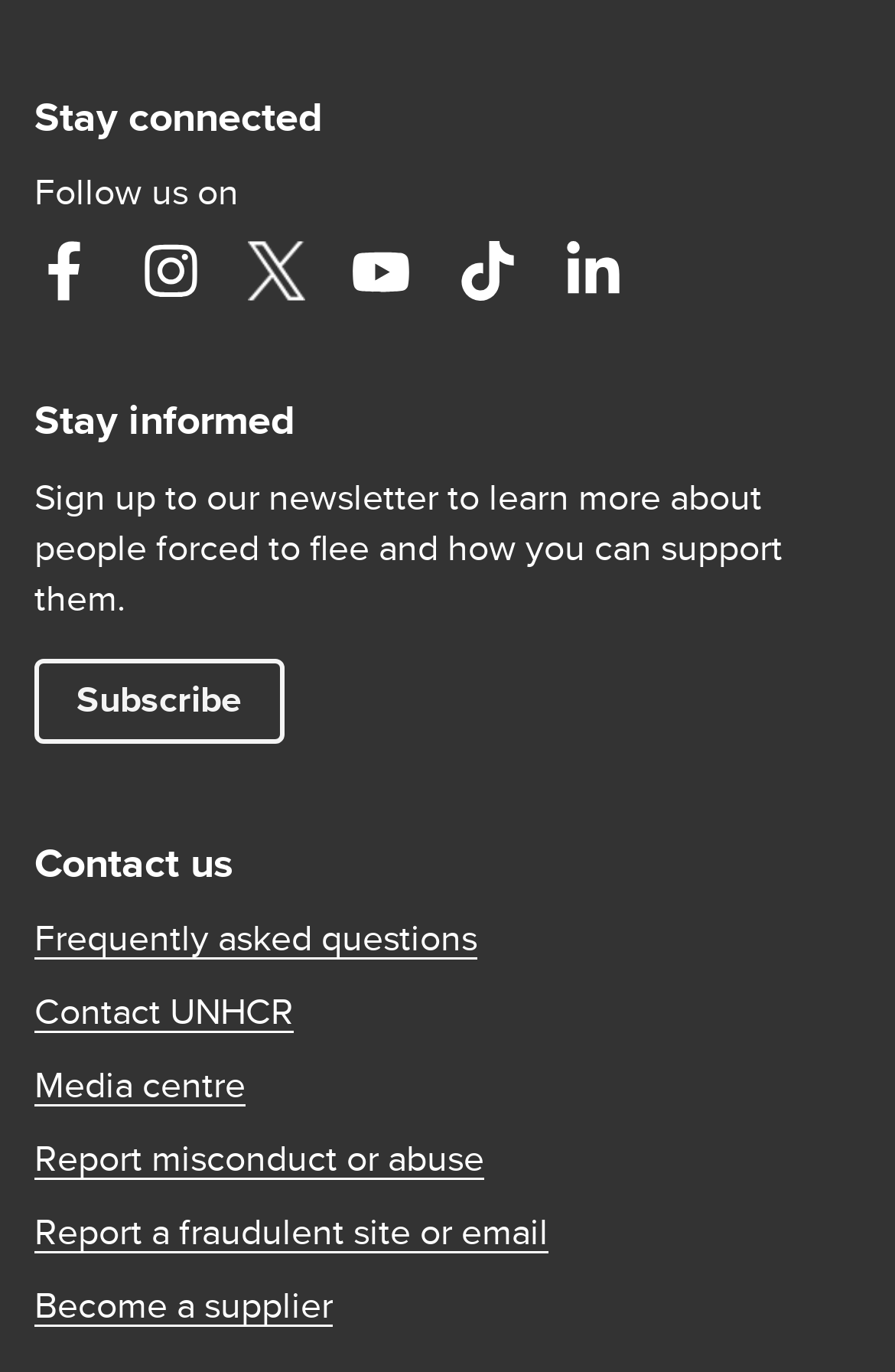What is the purpose of the 'Stay connected' section?
Please respond to the question with a detailed and thorough explanation.

The 'Stay connected' section provides links to various social media platforms, suggesting that its purpose is to allow users to follow the organization on social media.